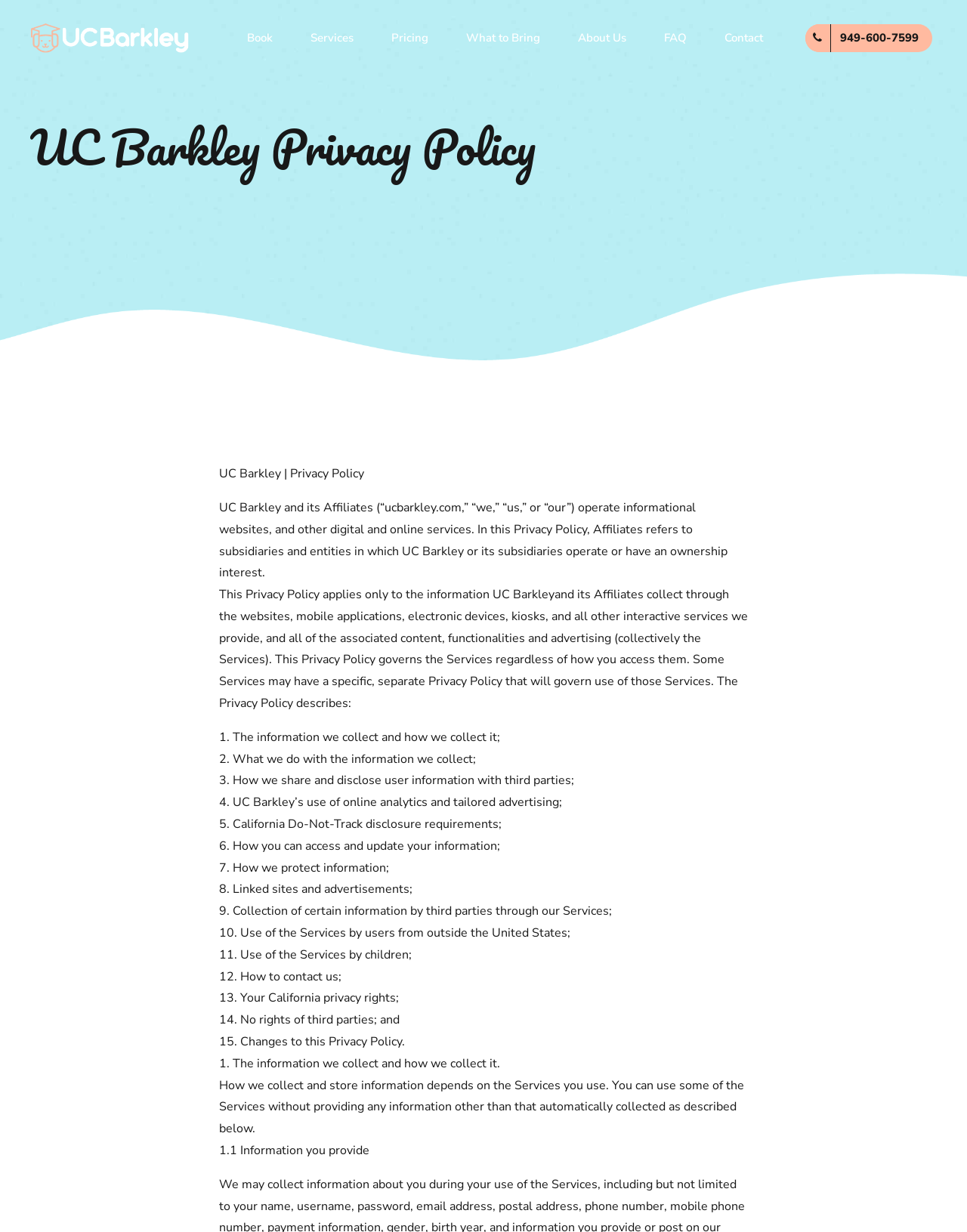Determine the bounding box coordinates for the clickable element required to fulfill the instruction: "Click UC Barkley Pet Hotel & Grooming link". Provide the coordinates as four float numbers between 0 and 1, i.e., [left, top, right, bottom].

[0.031, 0.0, 0.196, 0.061]